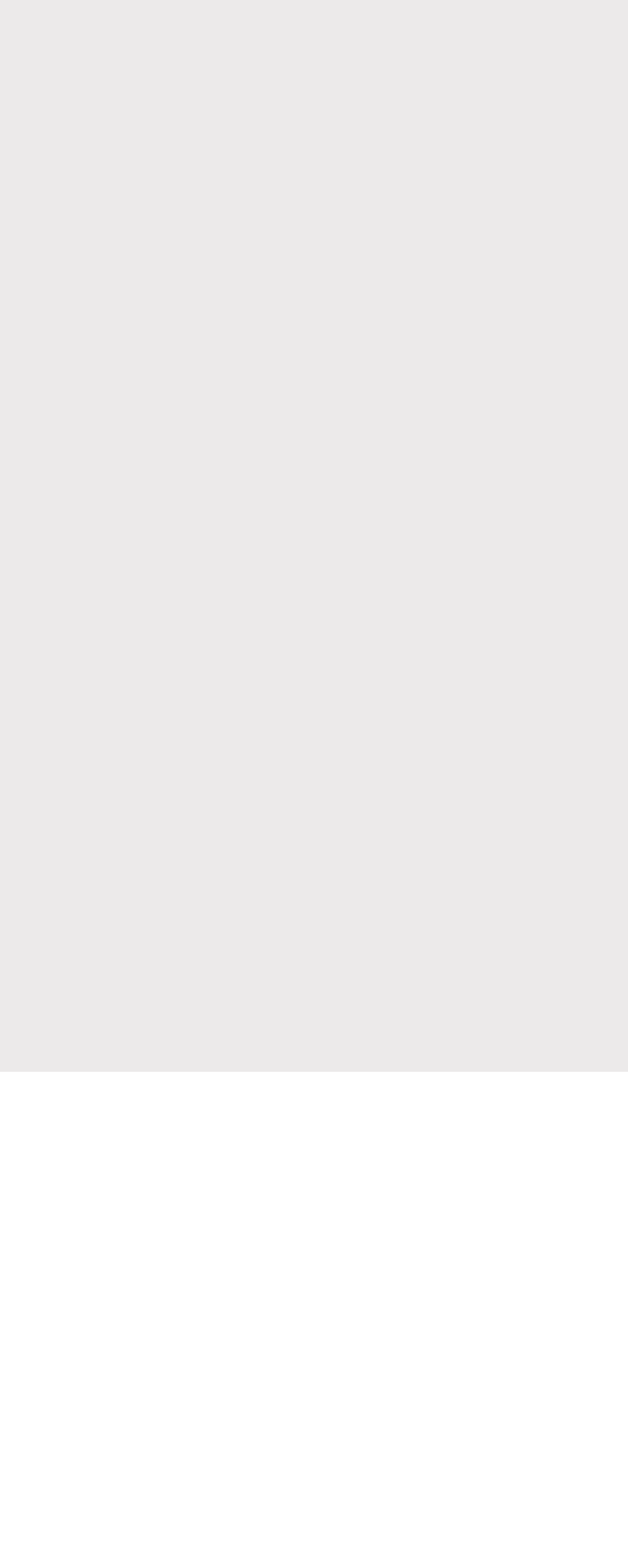What is the purpose of the 'Learn More' link?
Craft a detailed and extensive response to the question.

The 'Learn More' link is placed next to the description of Invisalign, suggesting that it is intended to provide more information about Invisalign to users who are interested in learning more about this dental service.